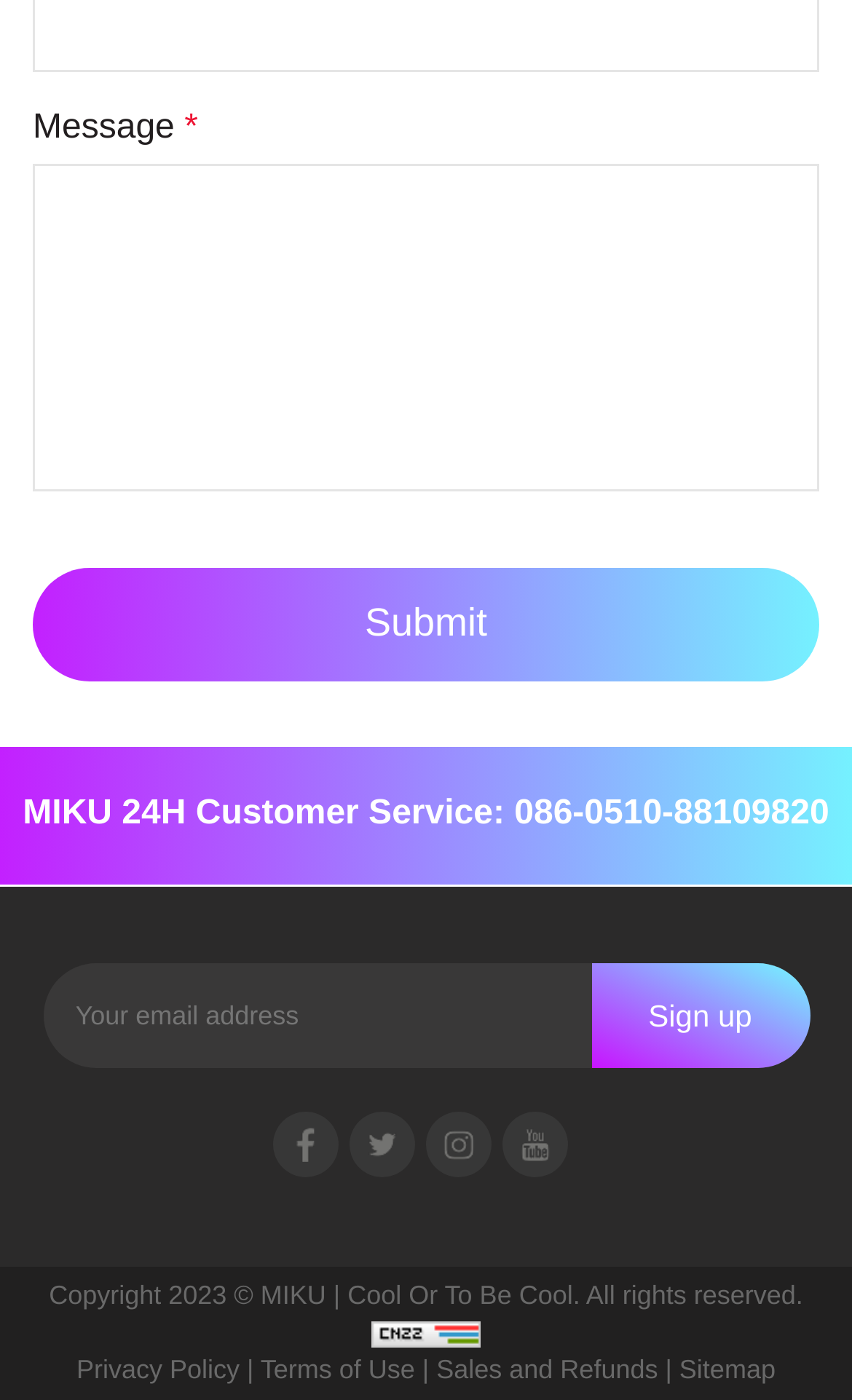Find the bounding box coordinates for the area that should be clicked to accomplish the instruction: "View the Privacy Policy".

[0.09, 0.968, 0.281, 0.989]